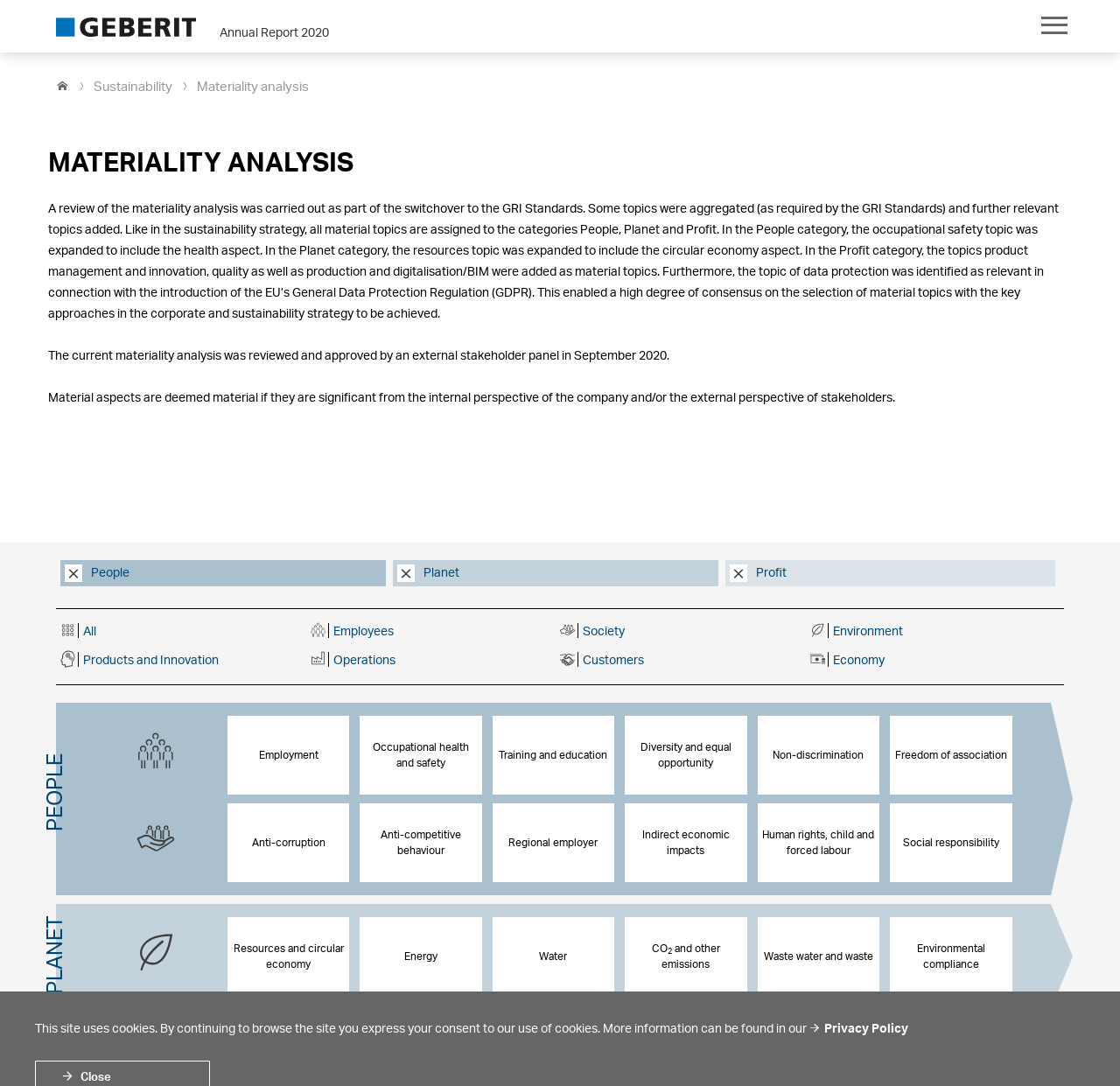Respond to the following query with just one word or a short phrase: 
What are the three categories of material topics?

People, Planet, Profit